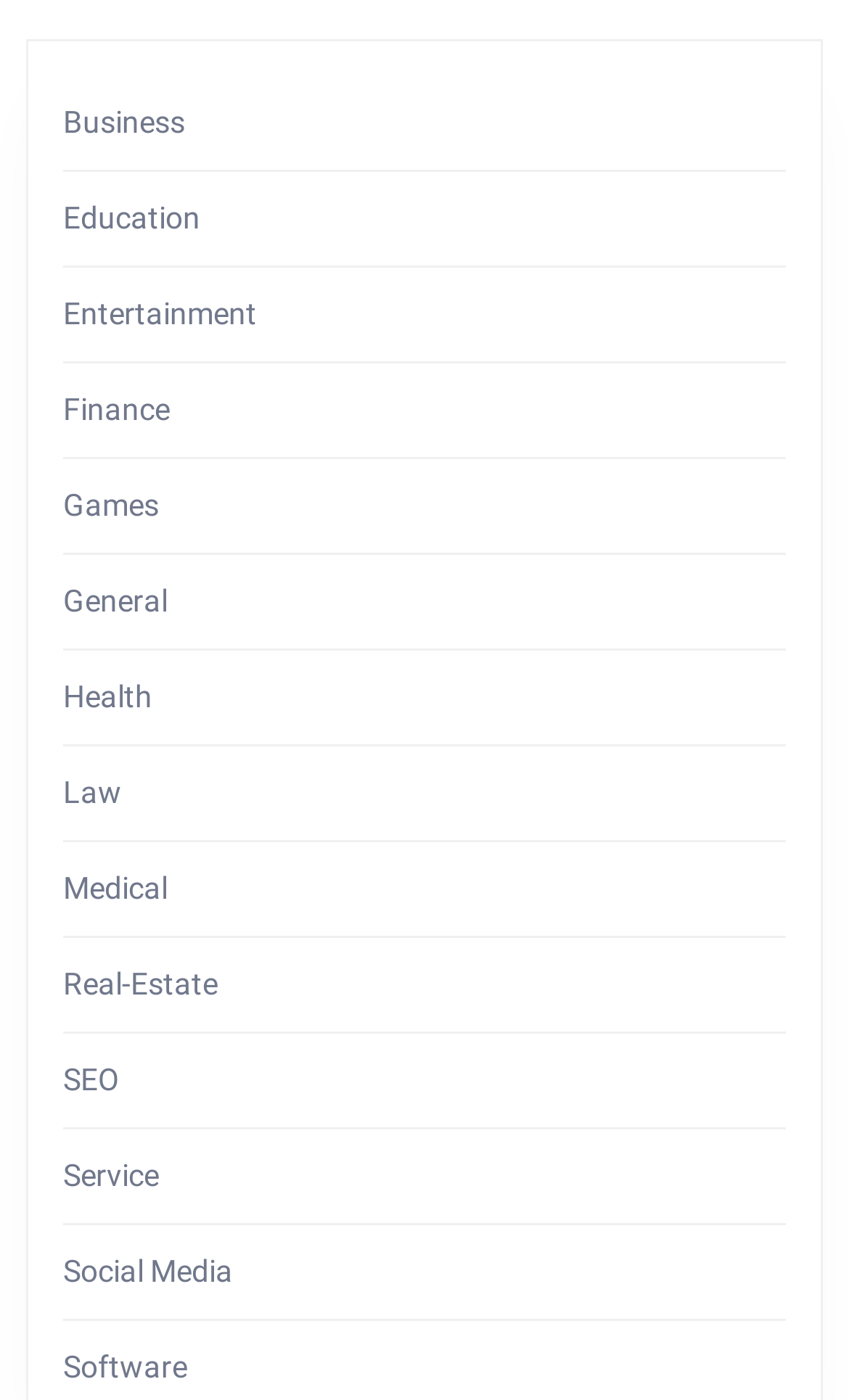Please identify the bounding box coordinates of the area that needs to be clicked to follow this instruction: "Explore Games".

[0.074, 0.349, 0.187, 0.374]